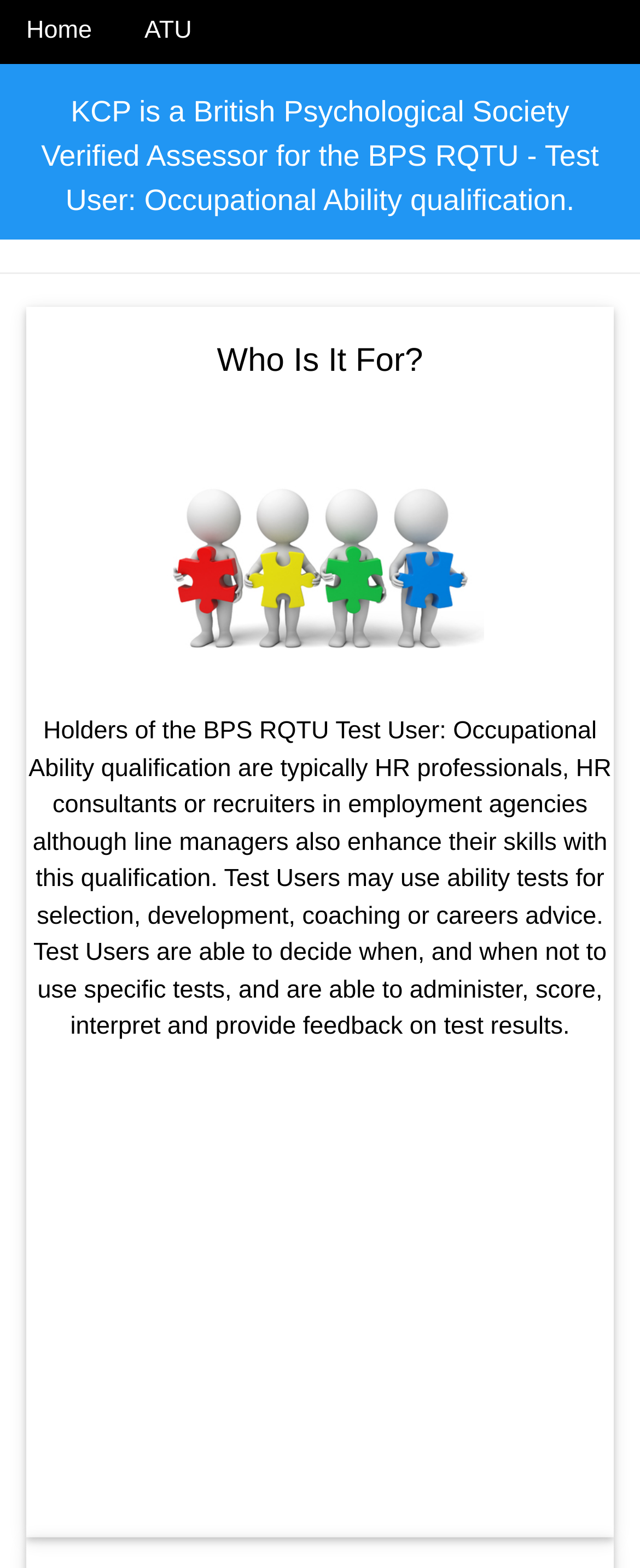Who typically holds the BPS RQTU Test User qualification?
Please utilize the information in the image to give a detailed response to the question.

According to the webpage, holders of the BPS RQTU Test User: Occupational Ability qualification are typically HR professionals, HR consultants or recruiters in employment agencies, although line managers also enhance their skills with this qualification, as stated in the StaticText element.